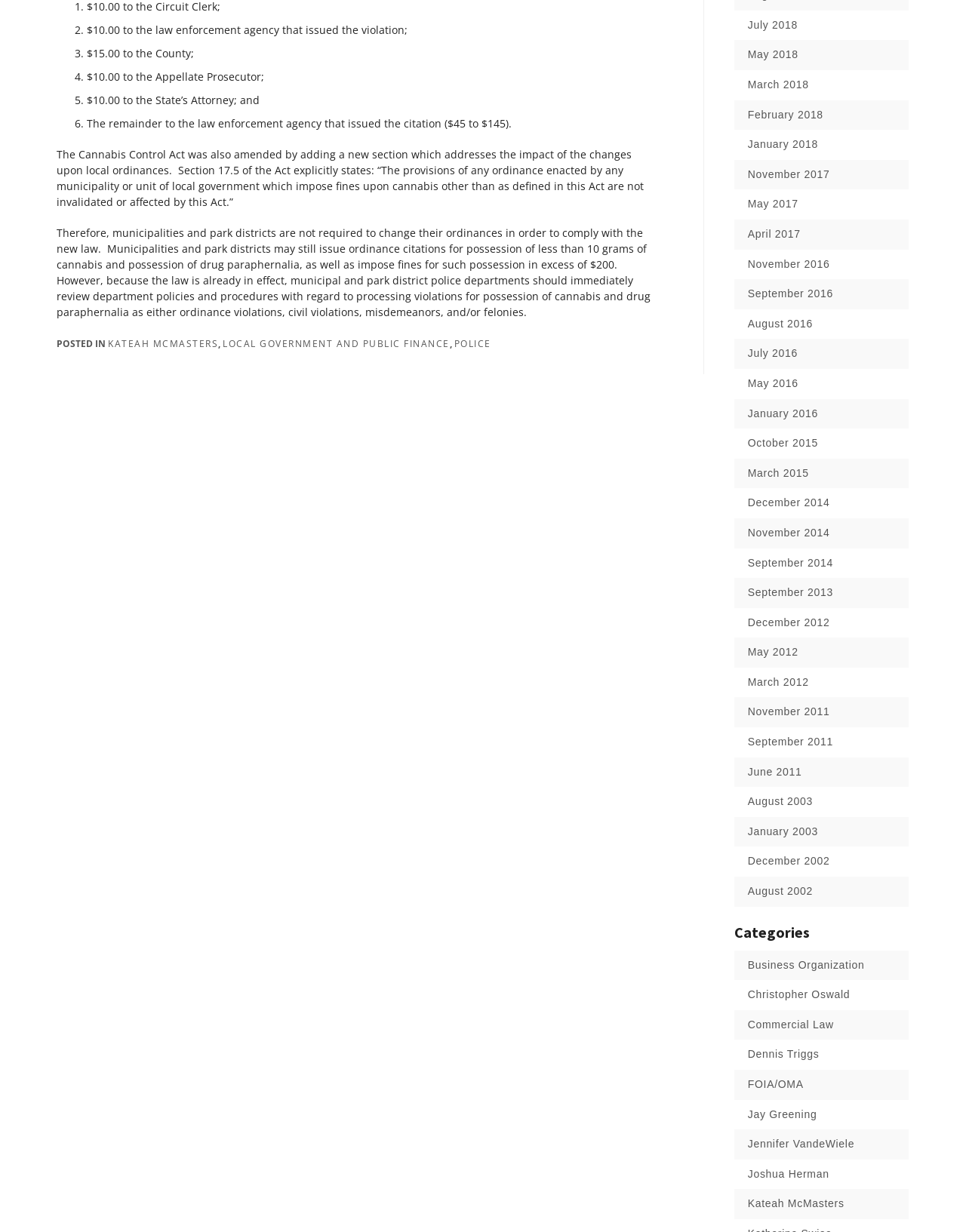With reference to the screenshot, provide a detailed response to the question below:
Who is the author of this post?

The text 'POSTED IN' is followed by the author's name, which is 'Kateah McMasters', indicating that she is the author of this post.